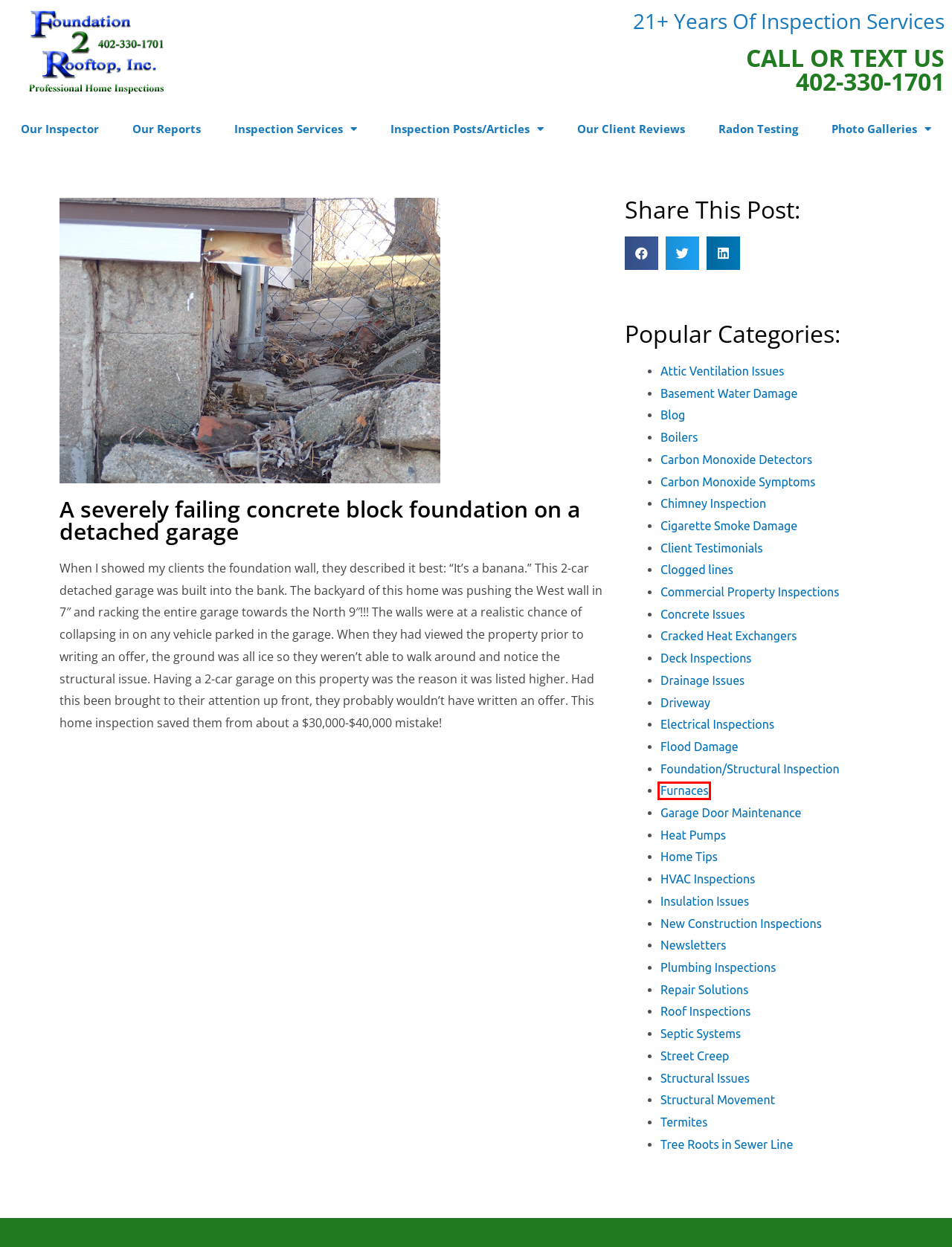Provided is a screenshot of a webpage with a red bounding box around an element. Select the most accurate webpage description for the page that appears after clicking the highlighted element. Here are the candidates:
A. Furnaces | Omaha Home Inspection | ASHI Certified Home Inspector Greg Wayman
B. Insulation Issues | Omaha Home Inspection | ASHI Certified Home Inspector Greg Wayman
C. Clogged Lines | Omaha Home Inspection | ASHI Certified Home Inspector Greg Wayman
D. Cracked Heat Exchangers | Omaha Home Inspection | ASHI Certified Home Inspector Greg Wayman
E. Heat Pumps | Omaha Home Inspection | ASHI Certified Home Inspector Greg Wayman
F. Carbon Monoxide Detectors | Omaha Home Inspection | ASHI Certified Home Inspector Greg Wayman
G. Basement Water Damage | Omaha Home Inspection | ASHI Certified Home Inspector Greg Wayman
H. Carbon Monoxide Symptoms | Omaha Home Inspection | ASHI Certified Home Inspector Greg Wayman

A